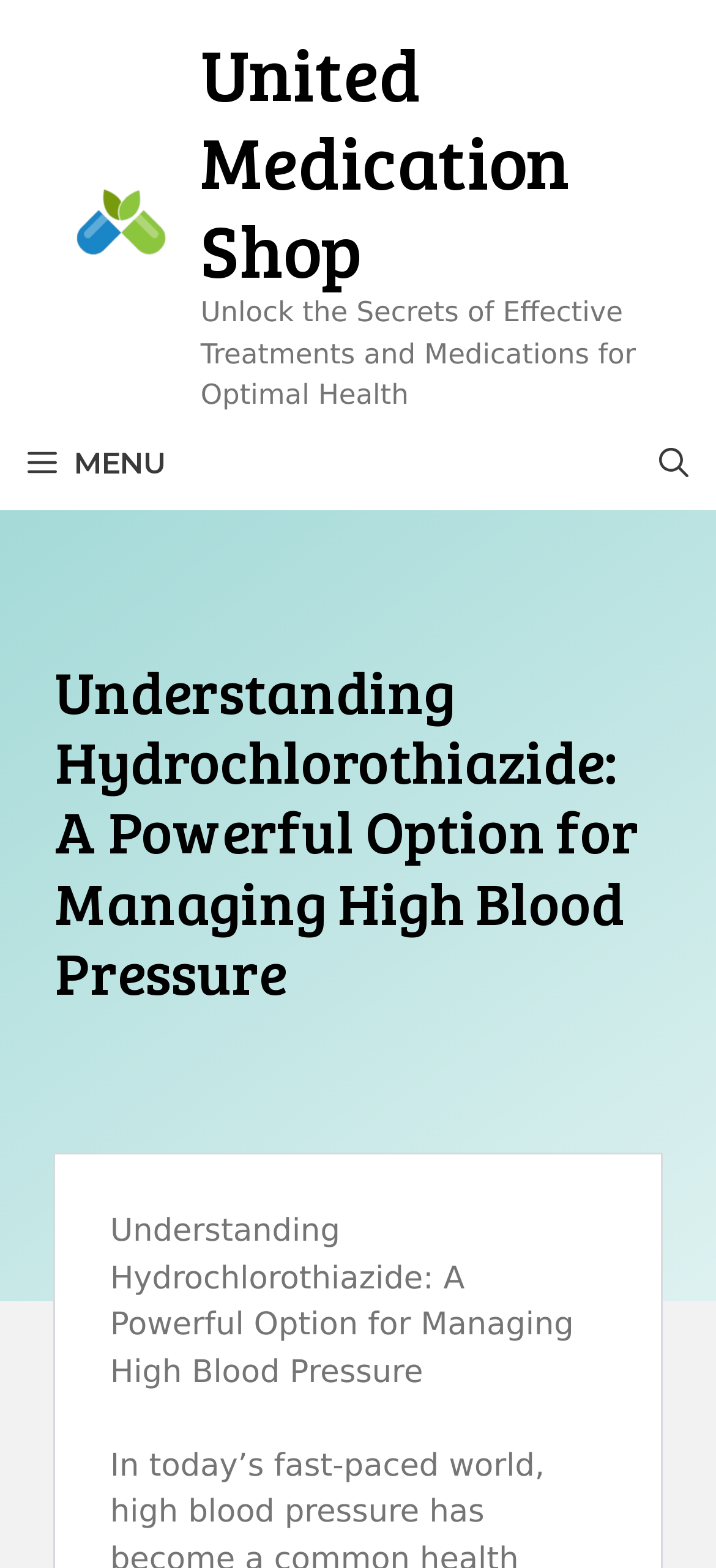What is the purpose of the button 'MENU'?
Please provide a single word or phrase as the answer based on the screenshot.

To open primary menu